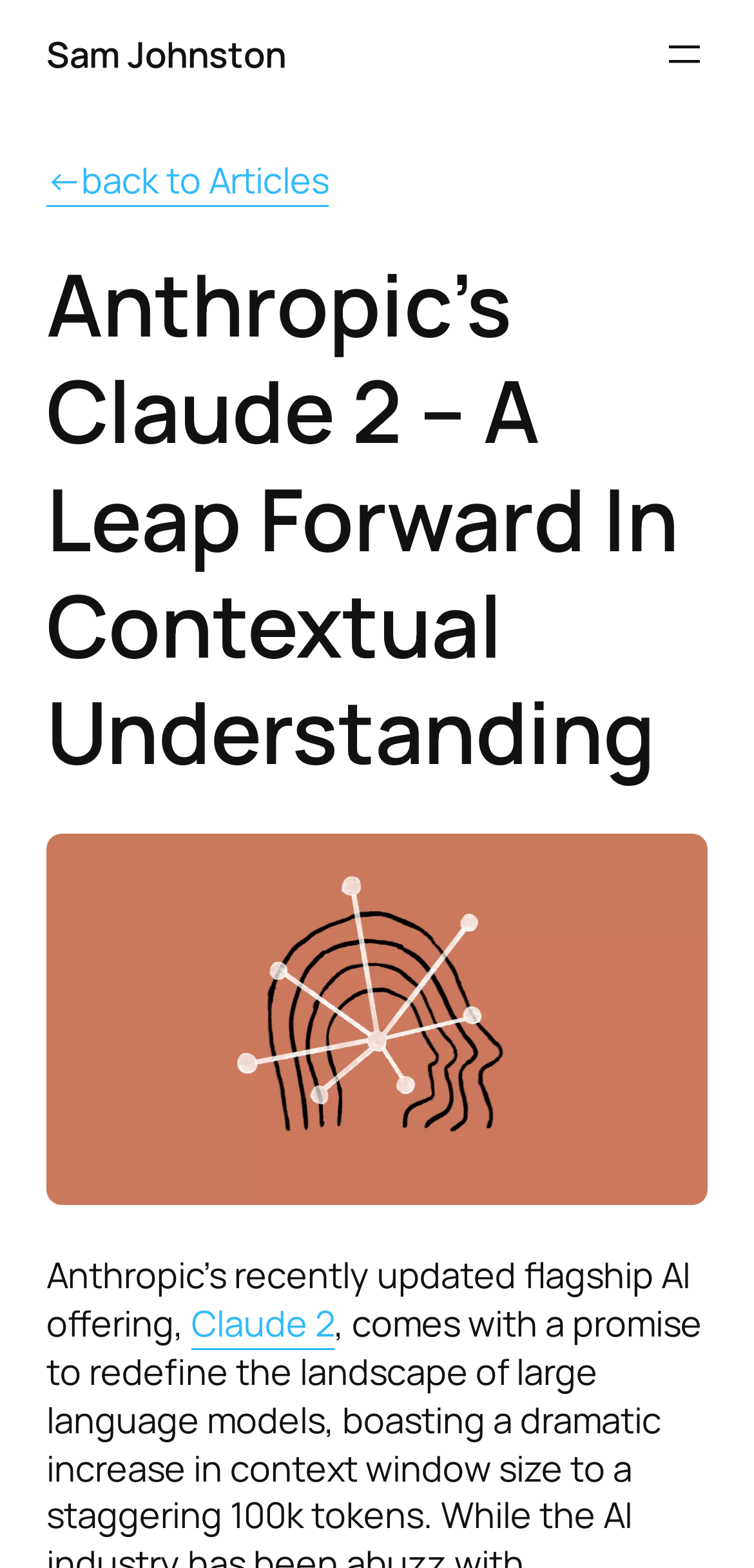Please determine the bounding box coordinates for the element with the description: "←back to Articles".

[0.062, 0.098, 0.436, 0.132]